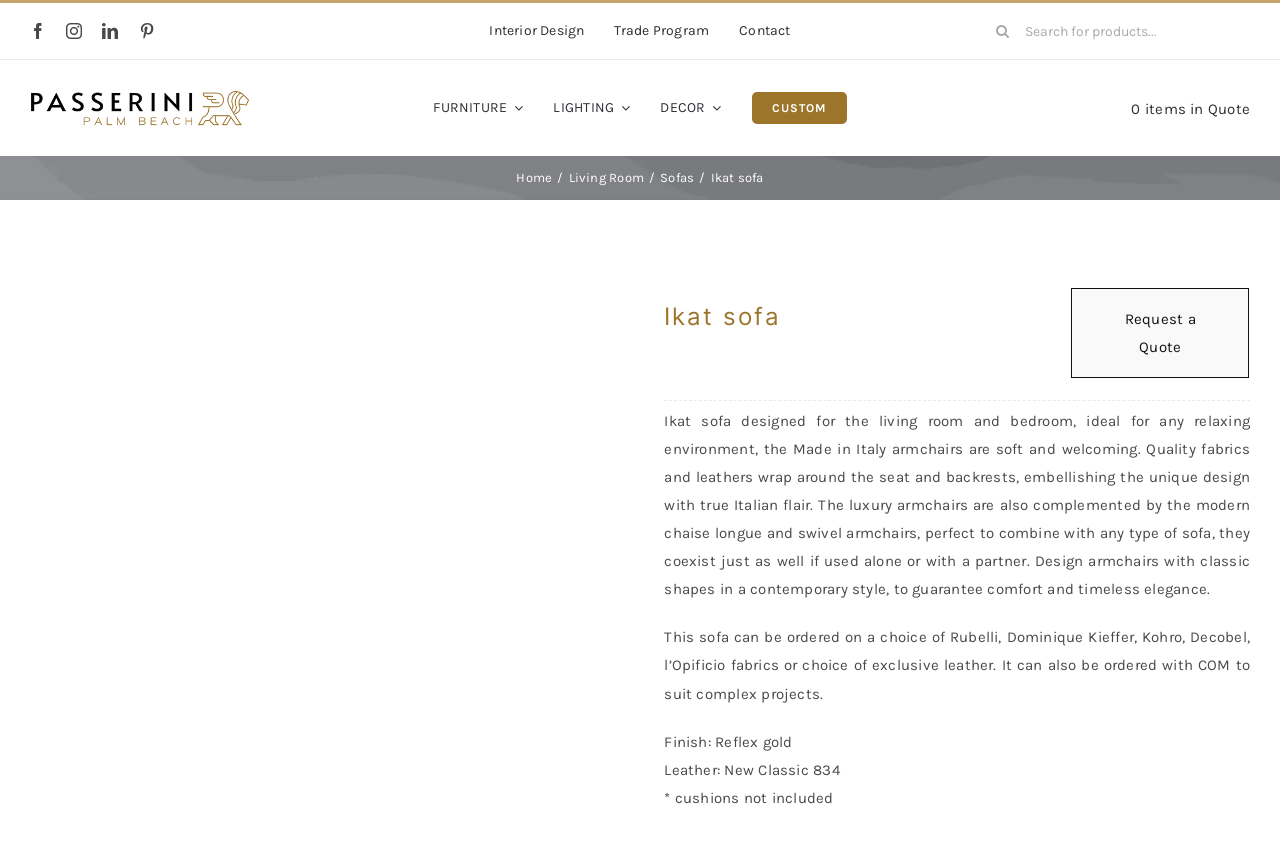Please specify the bounding box coordinates of the region to click in order to perform the following instruction: "Explore Interior Design".

[0.382, 0.003, 0.457, 0.069]